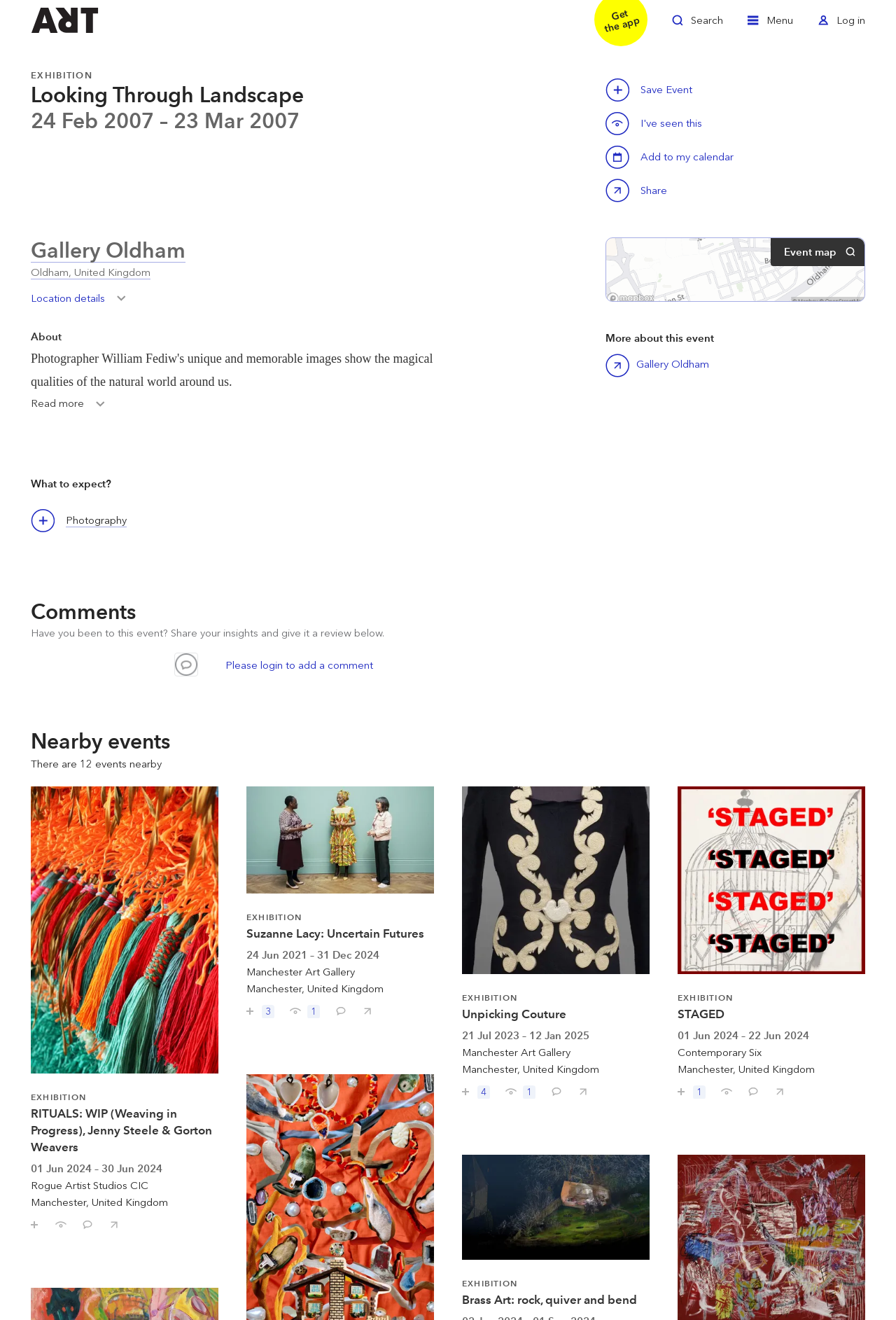Please find the bounding box coordinates of the element's region to be clicked to carry out this instruction: "Save this event".

[0.676, 0.059, 0.703, 0.077]